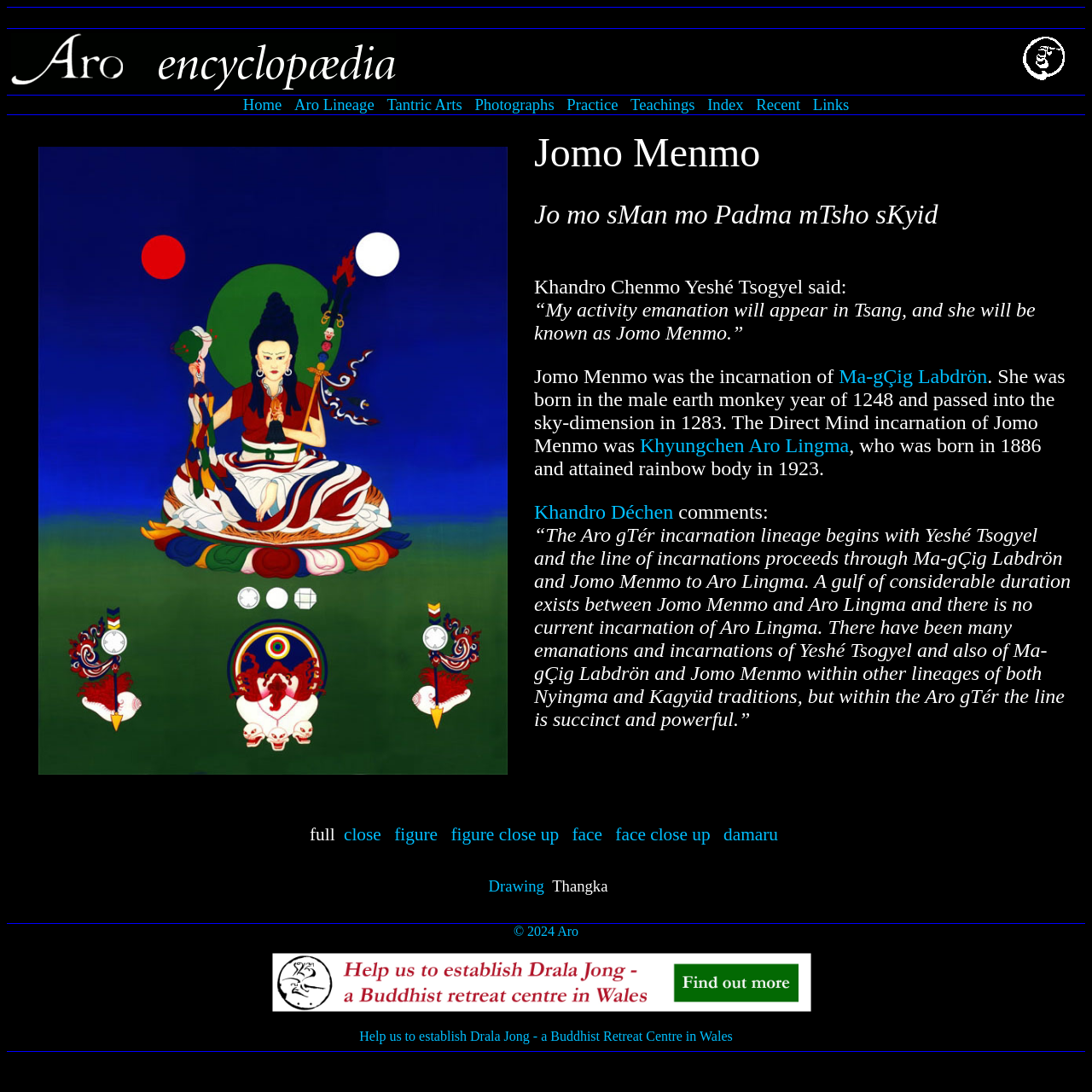Using the provided element description: "Aro Lineage", identify the bounding box coordinates. The coordinates should be four floats between 0 and 1 in the order [left, top, right, bottom].

[0.266, 0.088, 0.347, 0.104]